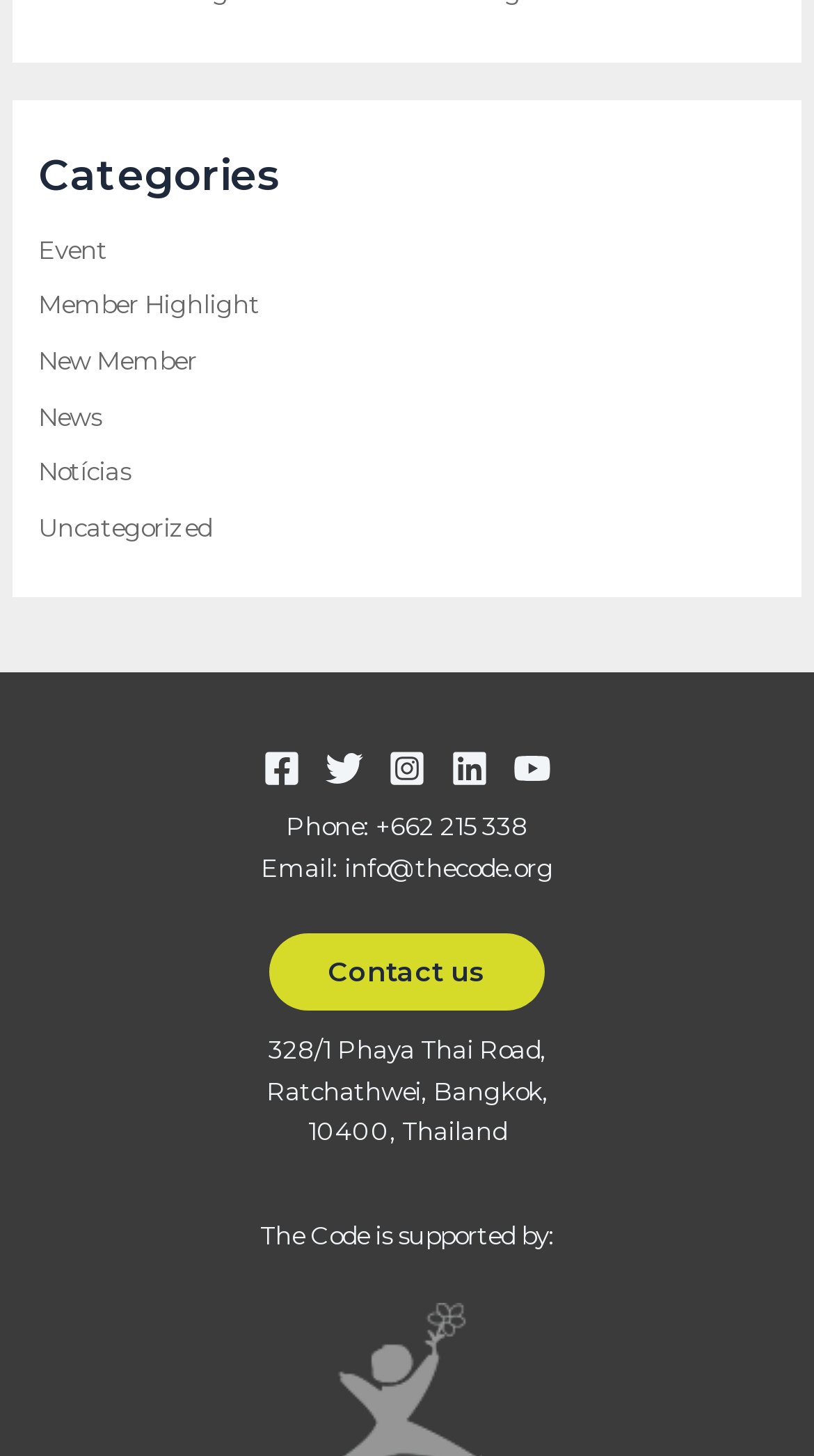Please specify the bounding box coordinates in the format (top-left x, top-left y, bottom-right x, bottom-right y), with all values as floating point numbers between 0 and 1. Identify the bounding box of the UI element described by: aria-label="YouTube"

[0.631, 0.514, 0.677, 0.54]